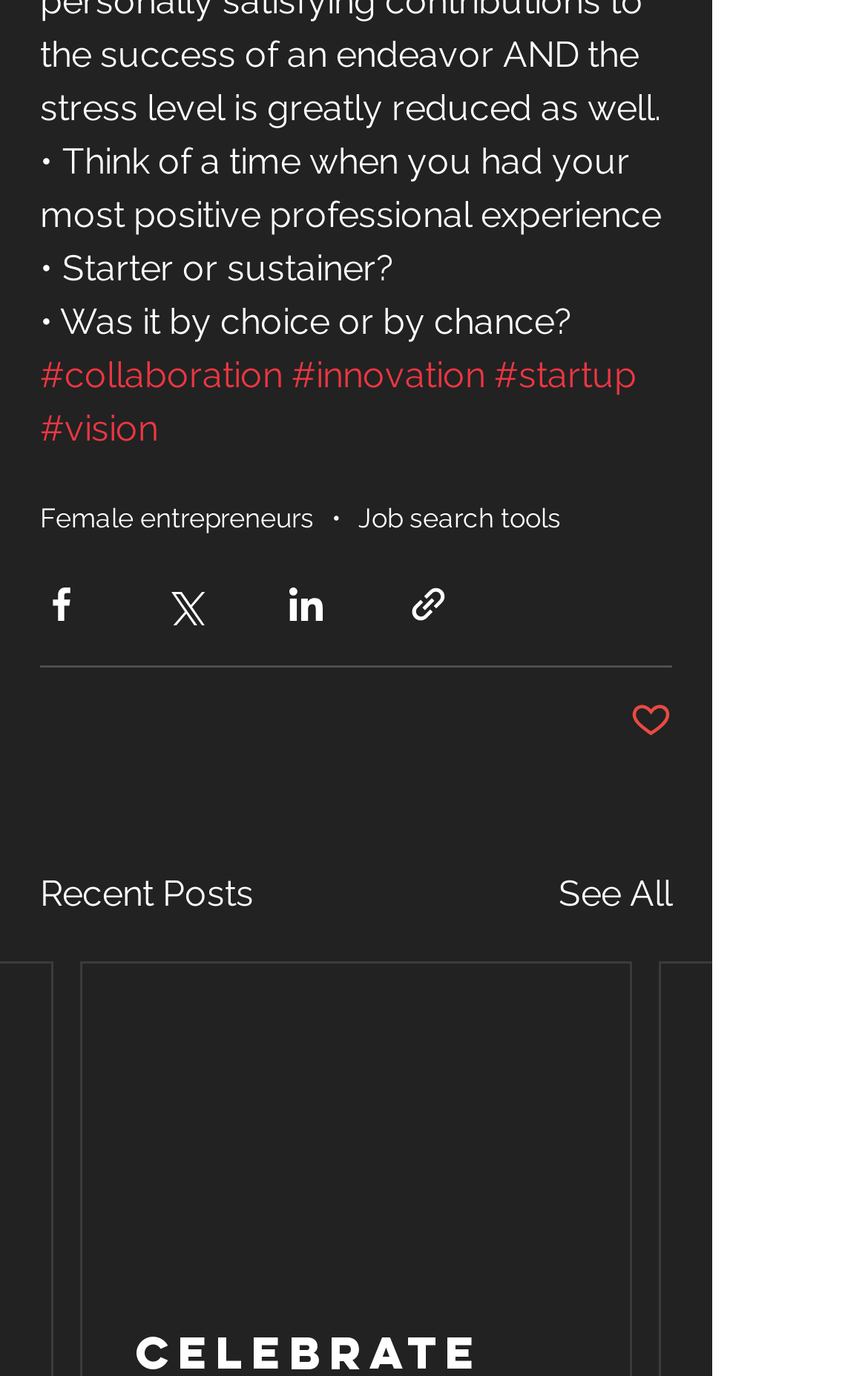Give the bounding box coordinates for this UI element: "See All". The coordinates should be four float numbers between 0 and 1, arranged as [left, top, right, bottom].

[0.644, 0.63, 0.774, 0.669]